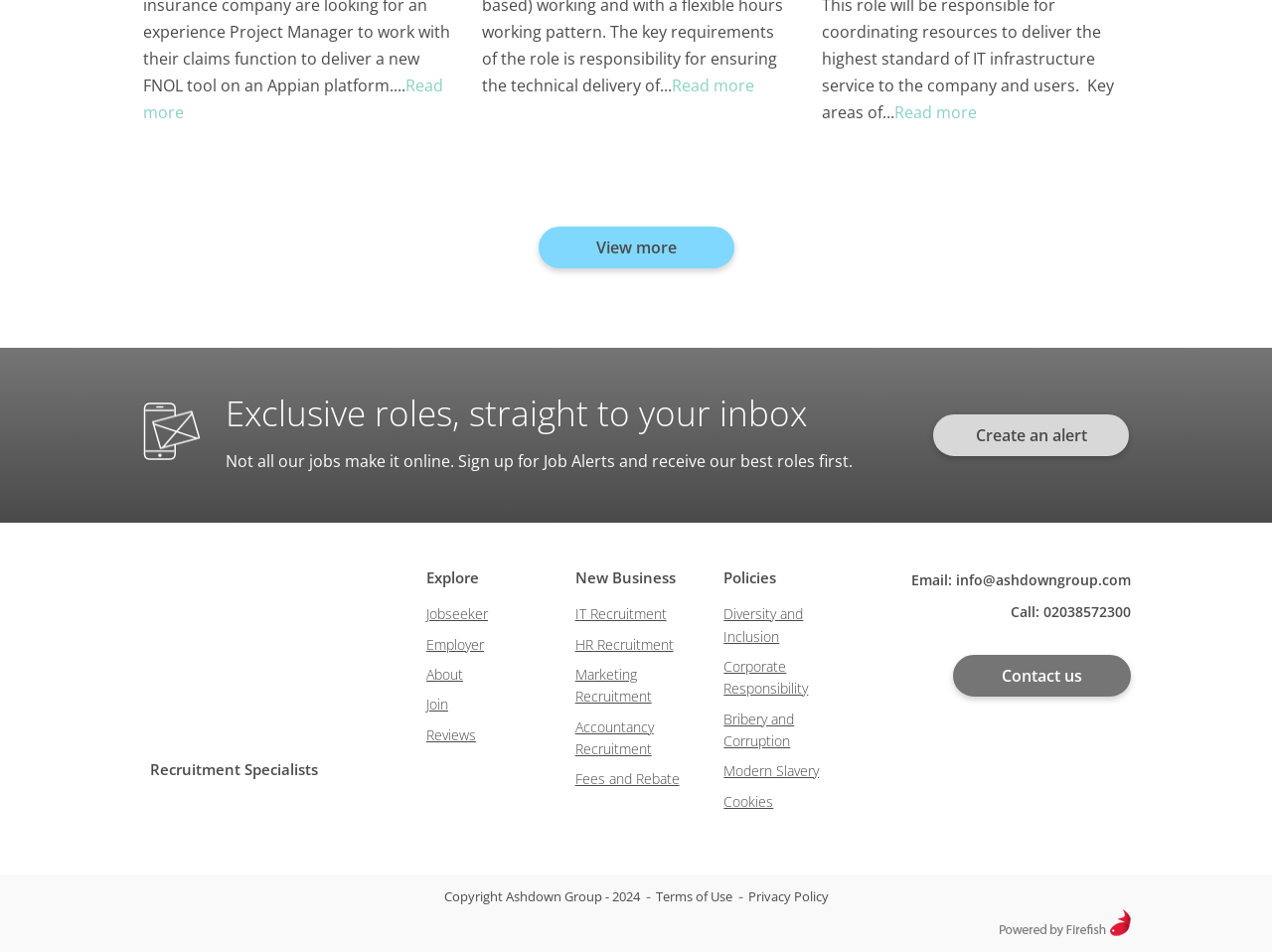What is the phone number to call?
Refer to the image and provide a one-word or short phrase answer.

02038572300